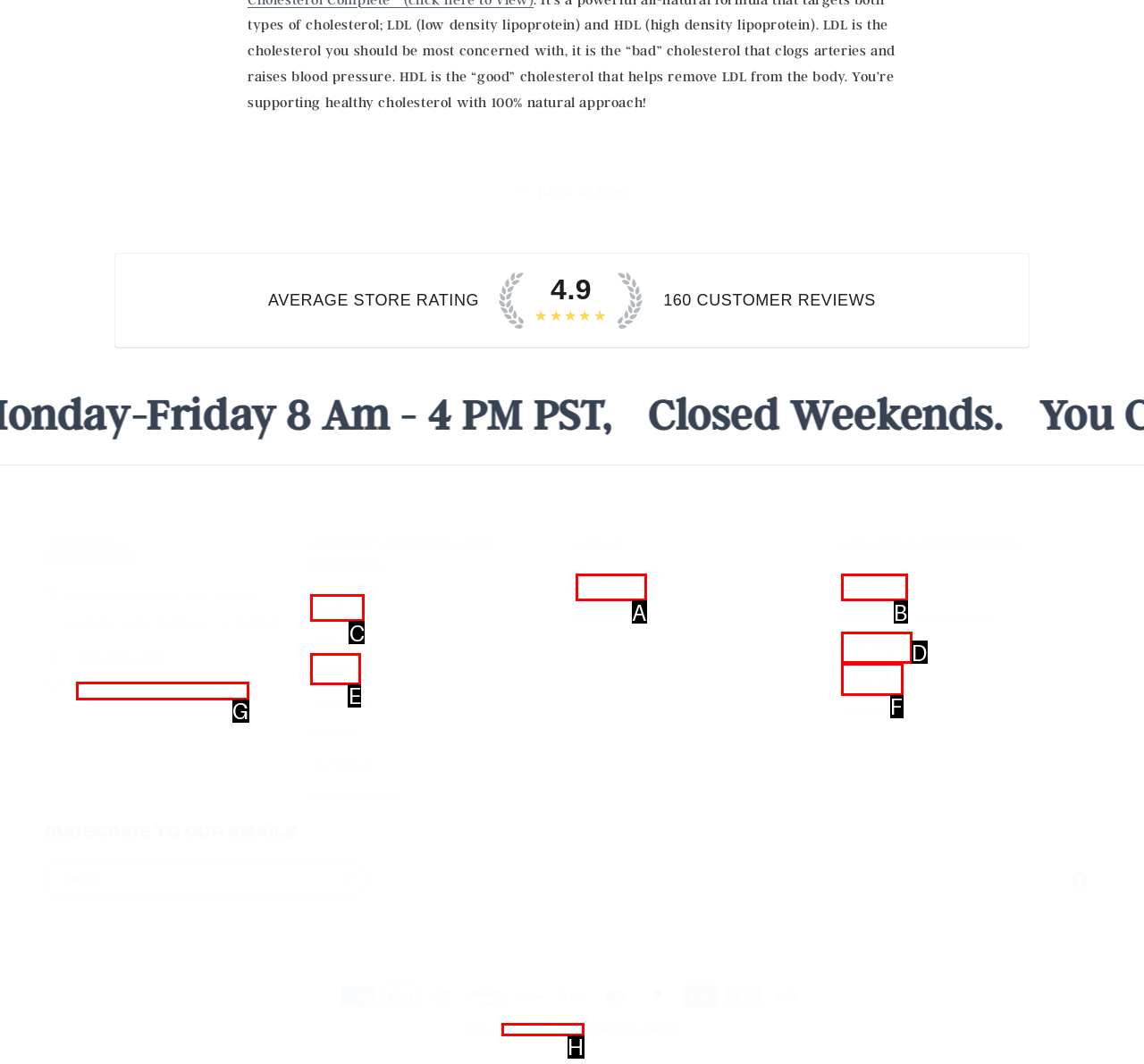Based on the description: Security, select the HTML element that best fits. Reply with the letter of the correct choice from the options given.

E